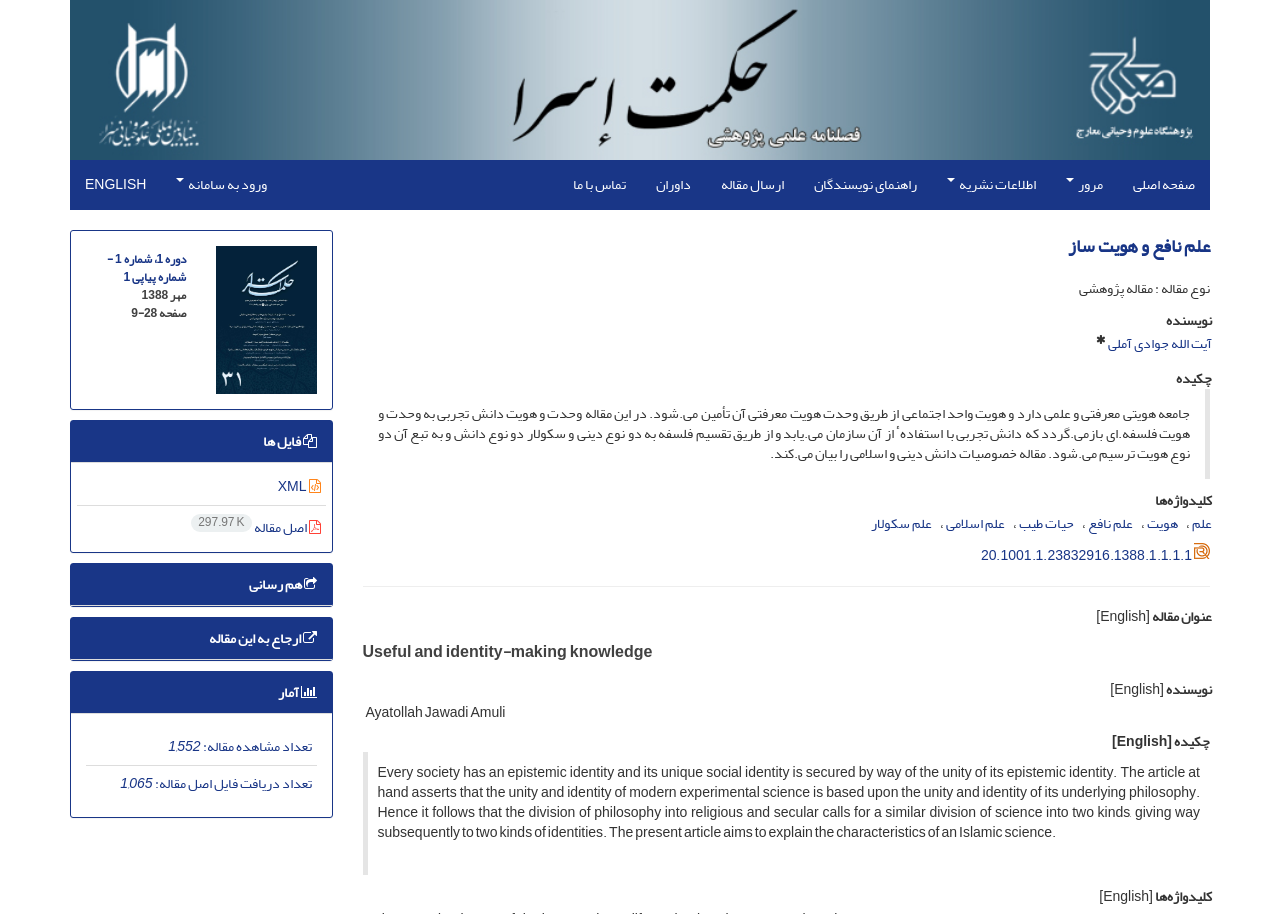How many views has the article received?
Kindly offer a detailed explanation using the data available in the image.

The view count can be found in the section with the heading 'آمار' which is located at the bottom of the webpage. The text 'تعداد مشاهده مقاله:' is followed by the number '1,552', indicating the number of views the article has received.